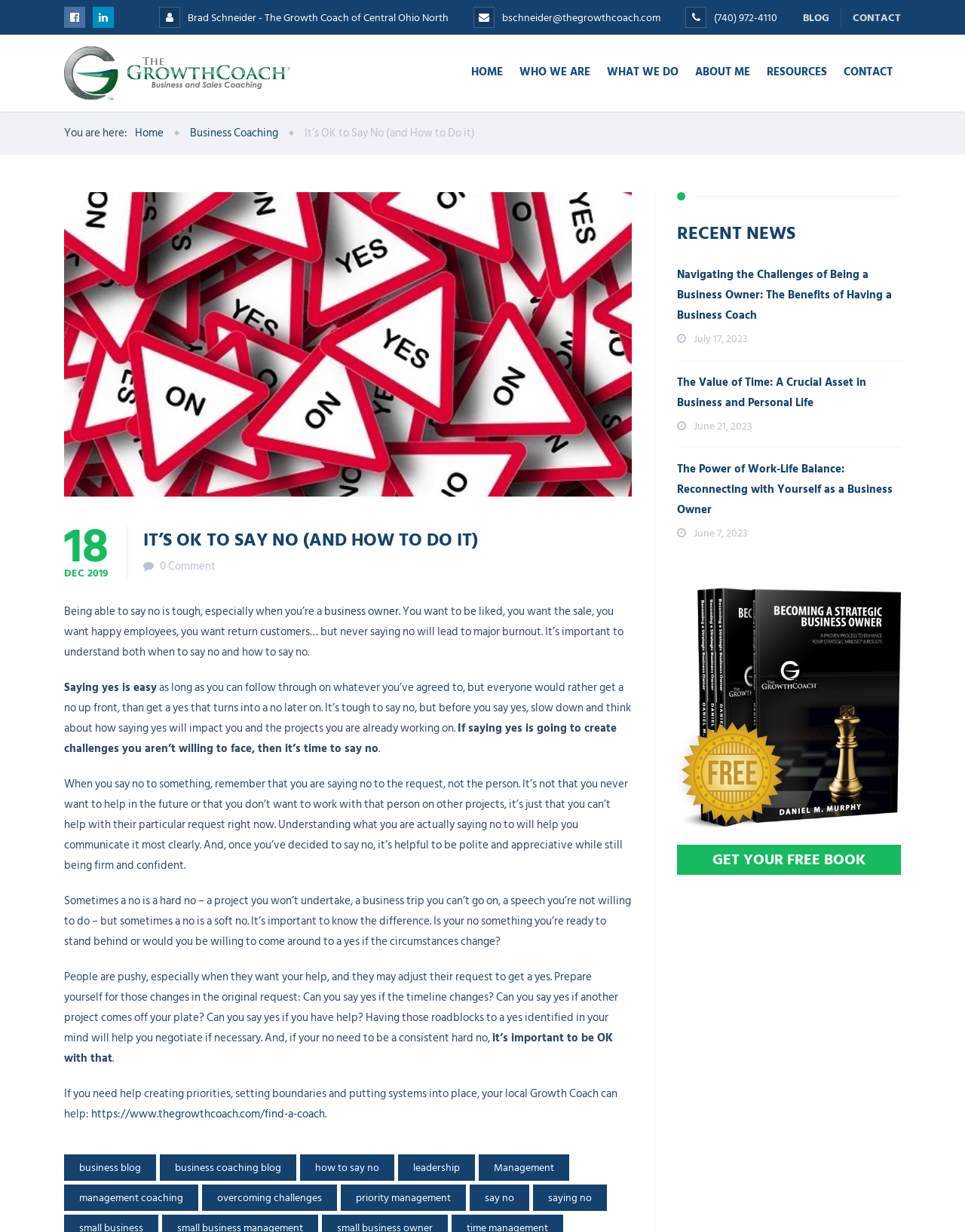Find the bounding box coordinates of the clickable area required to complete the following action: "Click on the 'CONTACT' link".

[0.872, 0.007, 0.934, 0.022]